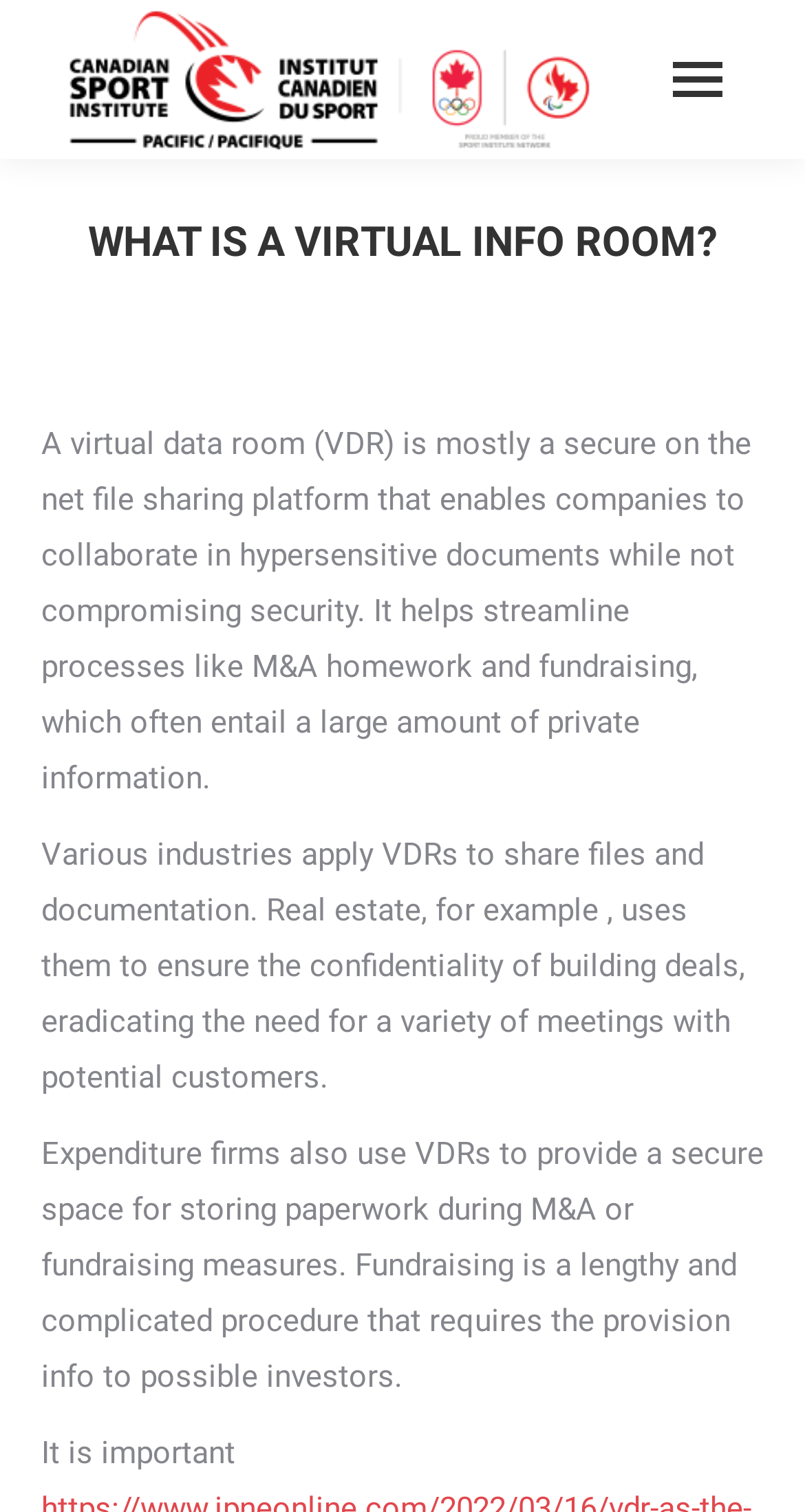Please answer the following query using a single word or phrase: 
What is the main purpose of a virtual data room?

Secure file sharing